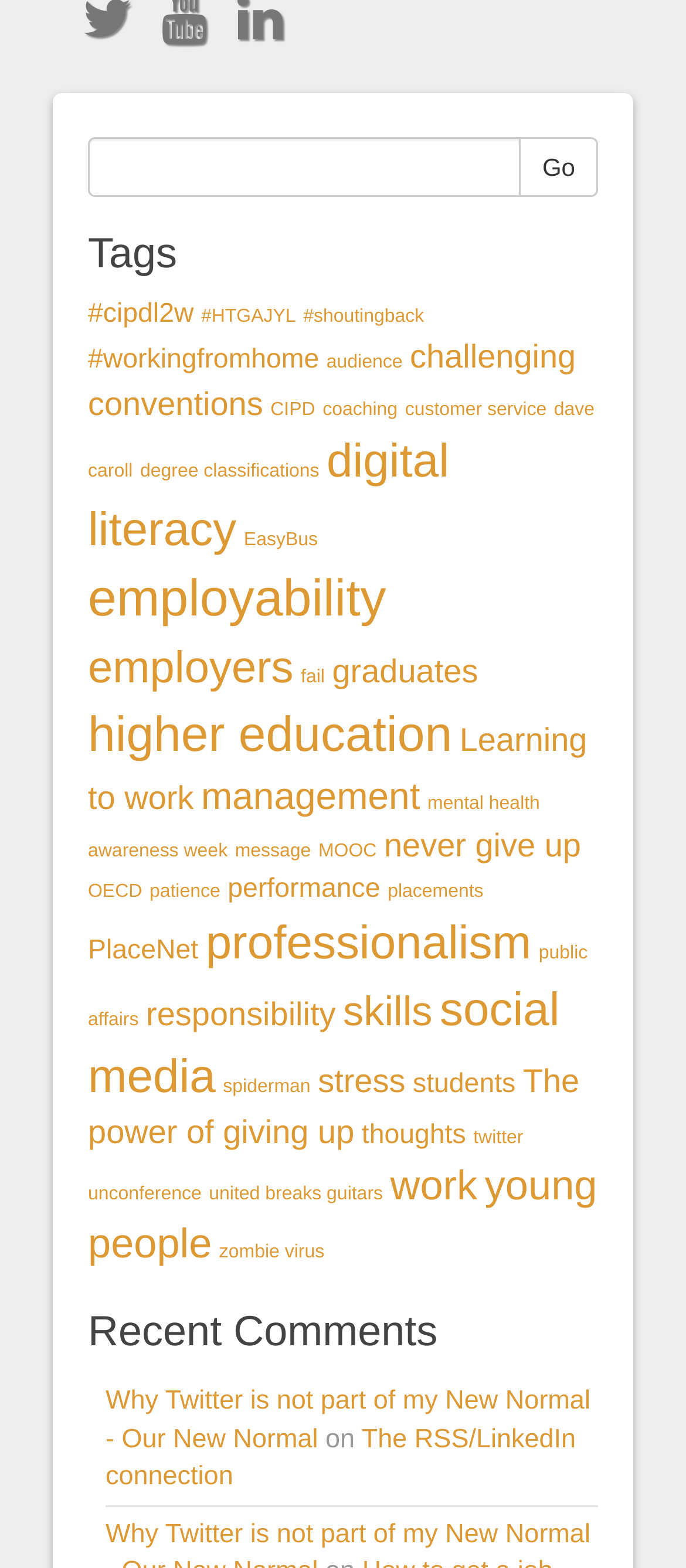What is the purpose of the textbox?
Provide a concise answer using a single word or phrase based on the image.

Search